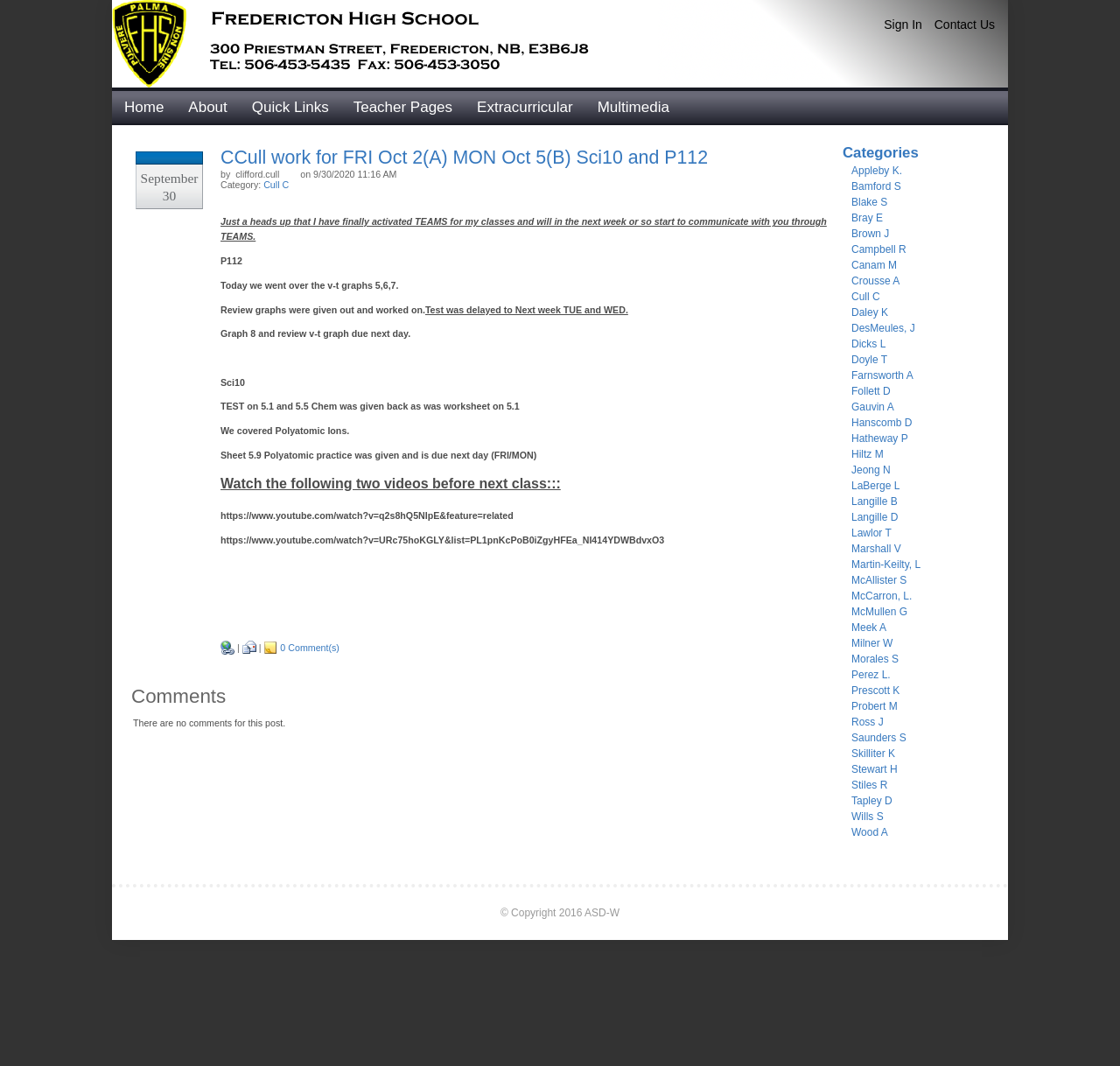Determine the bounding box coordinates of the clickable area required to perform the following instruction: "View Facebook page". The coordinates should be represented as four float numbers between 0 and 1: [left, top, right, bottom].

None